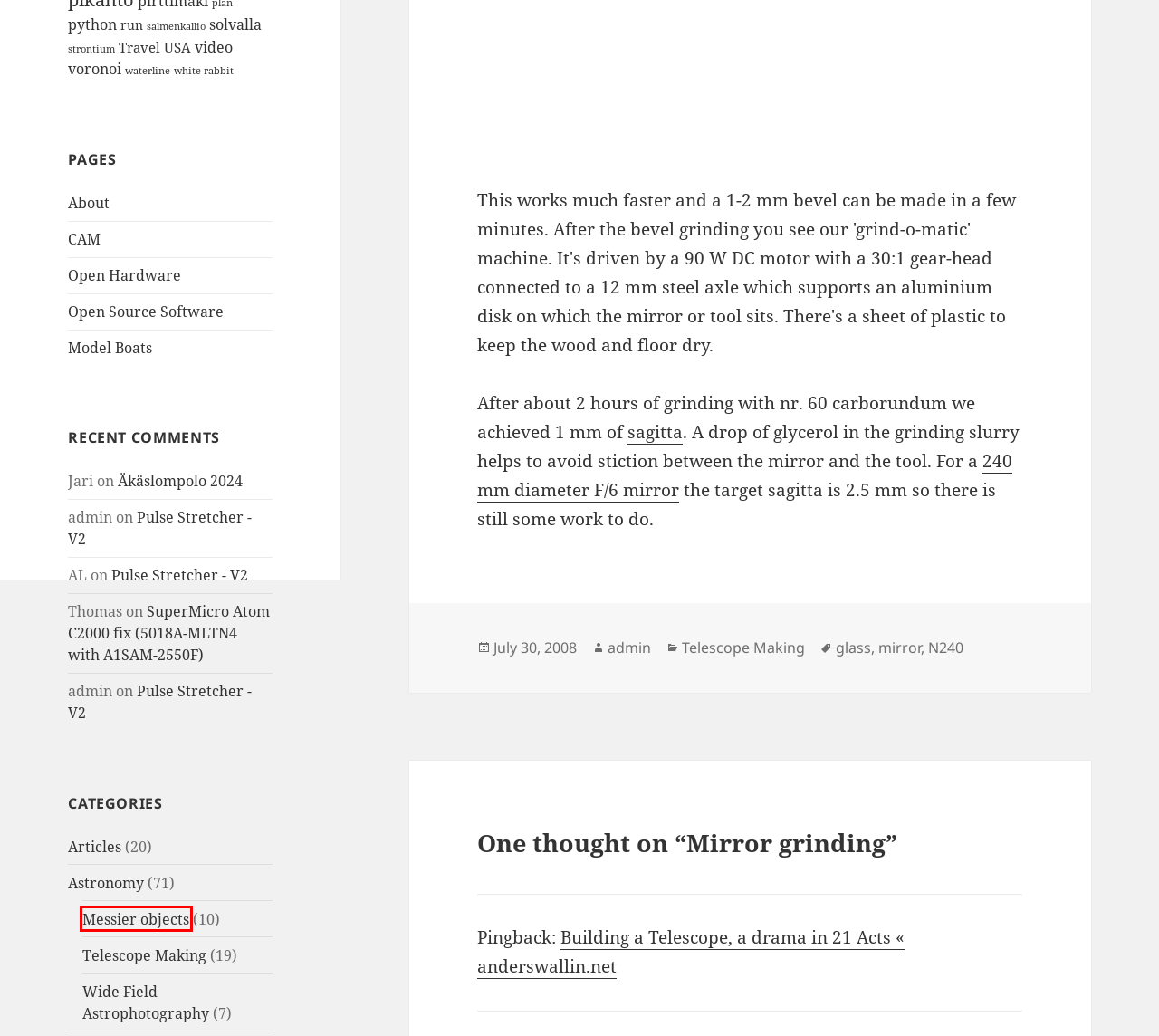Inspect the screenshot of a webpage with a red rectangle bounding box. Identify the webpage description that best corresponds to the new webpage after clicking the element inside the bounding box. Here are the candidates:
A. glass – anderswallin.net
B. python – anderswallin.net
C. video – anderswallin.net
D. run – anderswallin.net
E. waterline – anderswallin.net
F. Messier objects – anderswallin.net
G. Welcome to ATM Site
H. Open Hardware – anderswallin.net

F